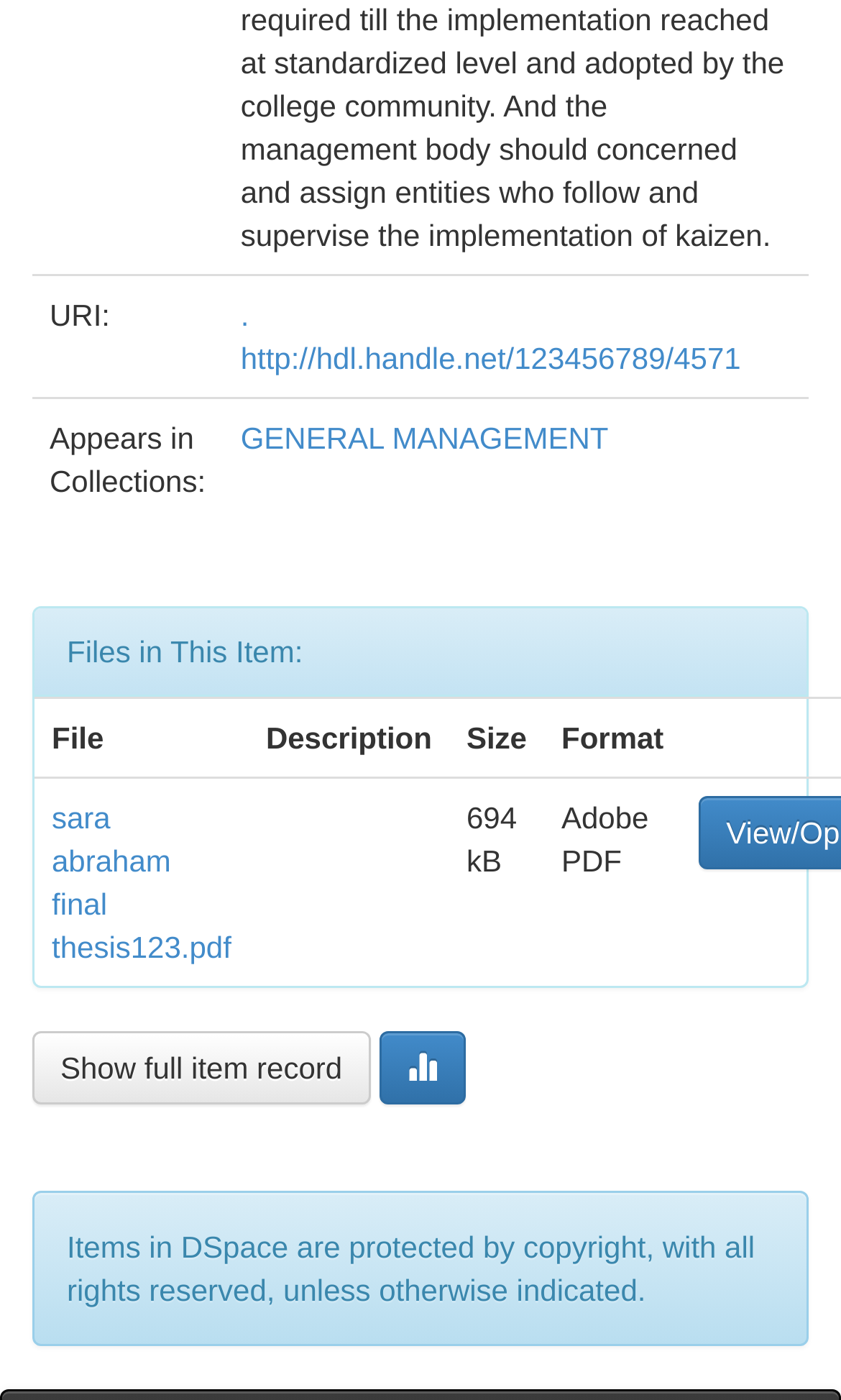Determine the bounding box of the UI component based on this description: "Show full item record". The bounding box coordinates should be four float values between 0 and 1, i.e., [left, top, right, bottom].

[0.038, 0.736, 0.44, 0.789]